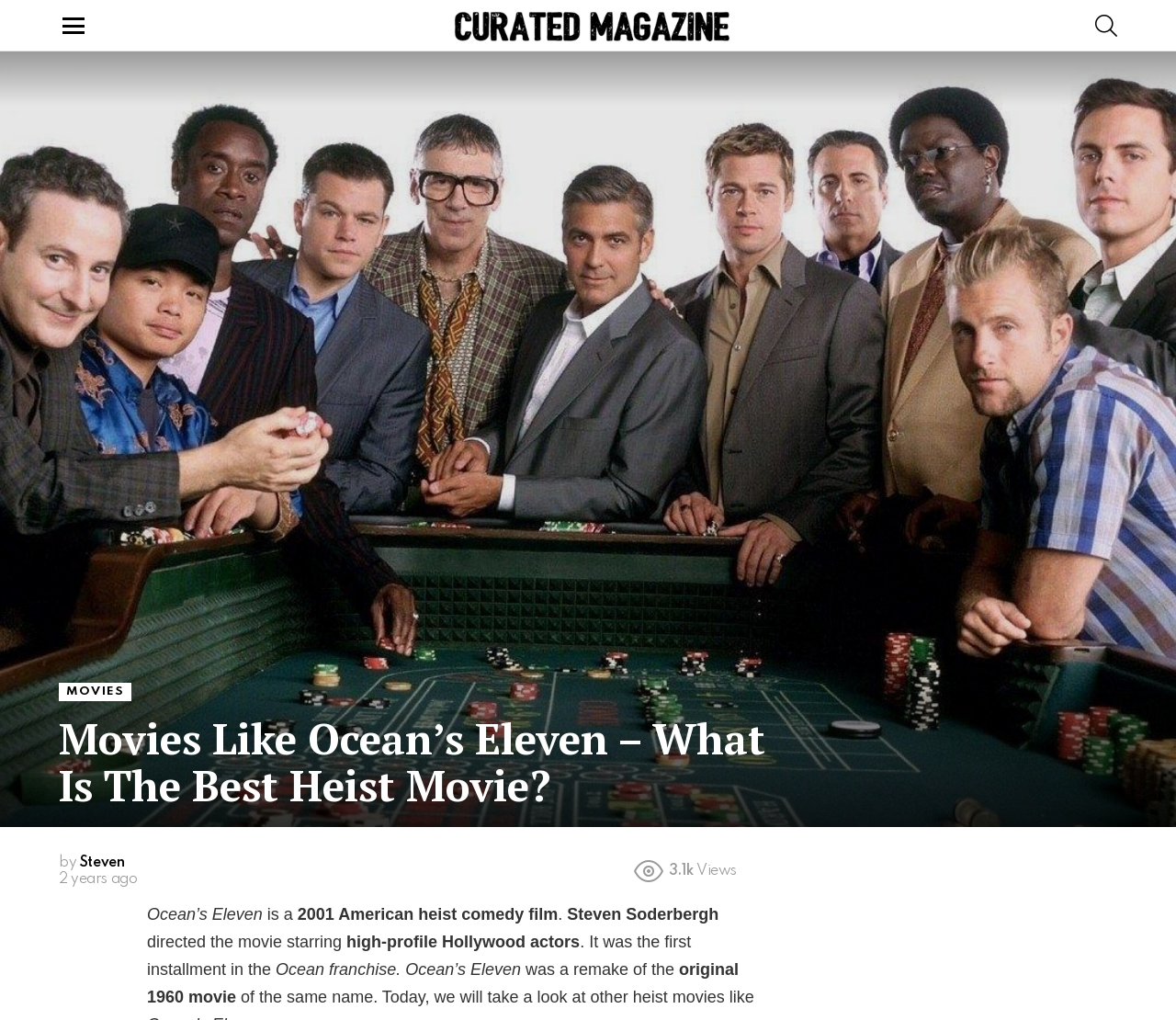From the webpage screenshot, identify the region described by Search. Provide the bounding box coordinates as (top-left x, top-left y, bottom-right x, bottom-right y), with each value being a floating point number between 0 and 1.

[0.931, 0.007, 0.95, 0.043]